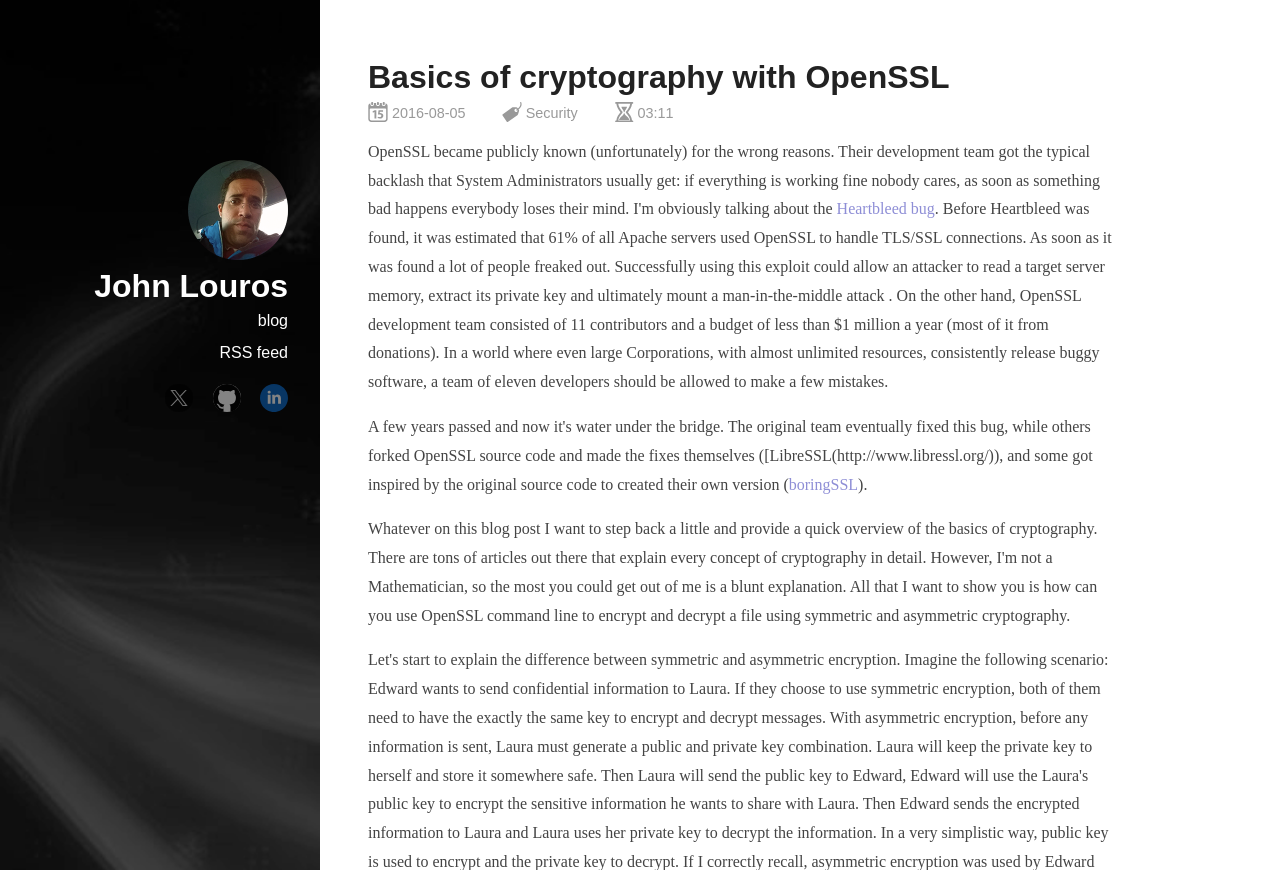What is the category of the blog post? Using the information from the screenshot, answer with a single word or phrase.

Security